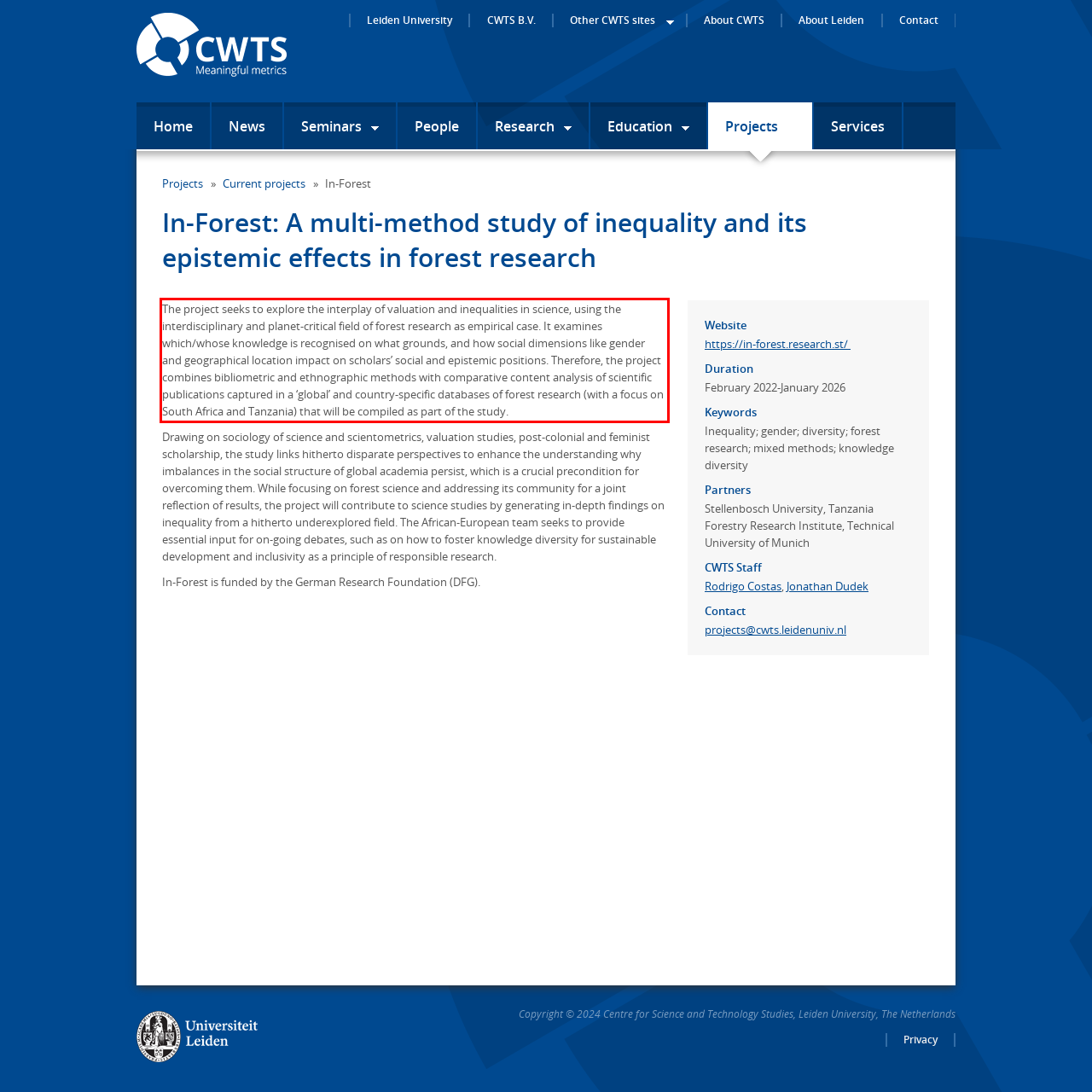Locate the red bounding box in the provided webpage screenshot and use OCR to determine the text content inside it.

The project seeks to explore the interplay of valuation and inequalities in science, using the interdisciplinary and planet-critical field of forest research as empirical case. It examines which/whose knowledge is recognised on what grounds, and how social dimensions like gender and geographical location impact on scholars’ social and epistemic positions. Therefore, the project combines bibliometric and ethnographic methods with comparative content analysis of scientific publications captured in a ‘global’ and country-specific databases of forest research (with a focus on South Africa and Tanzania) that will be compiled as part of the study.